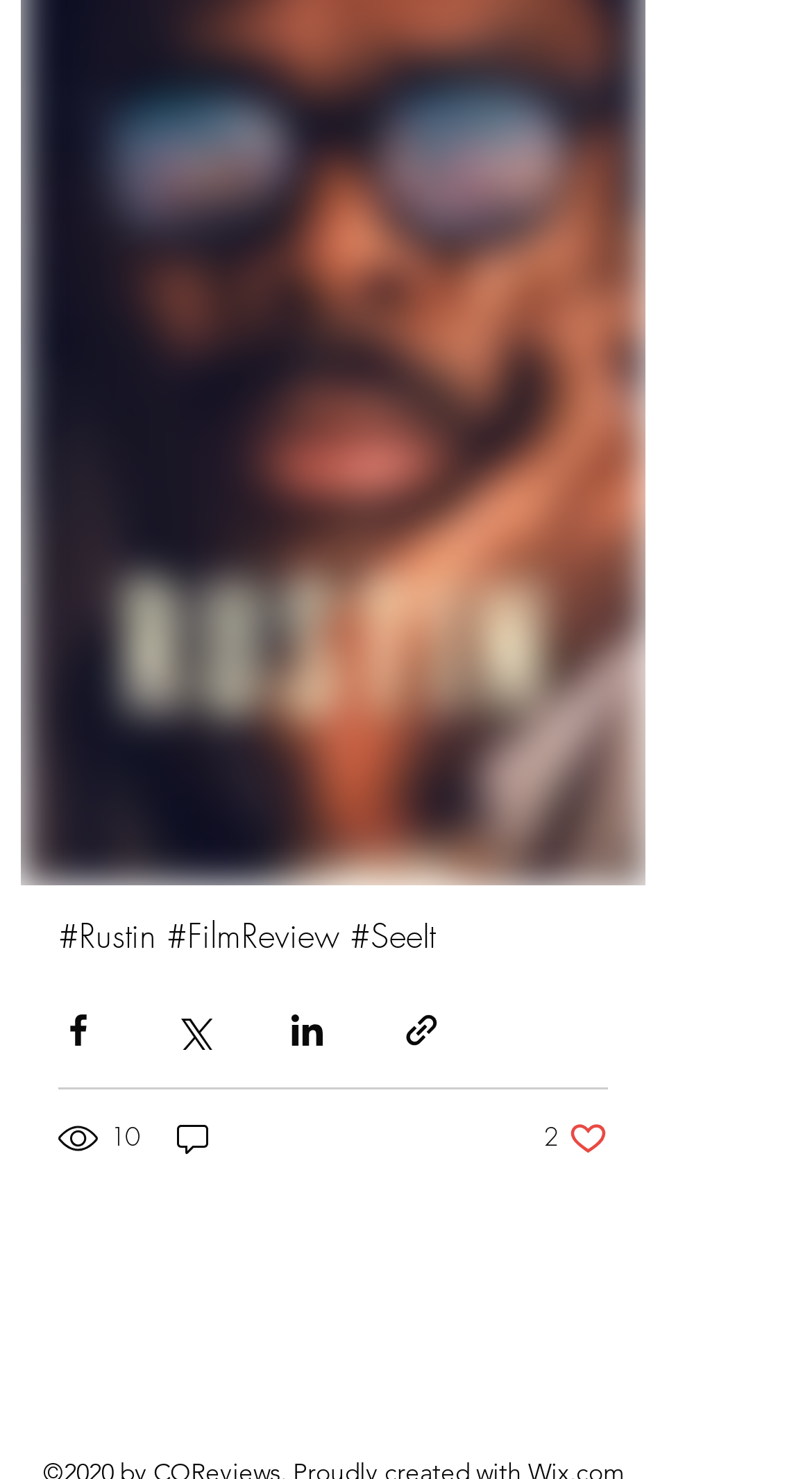Identify the bounding box of the UI element that matches this description: "简体中文".

None